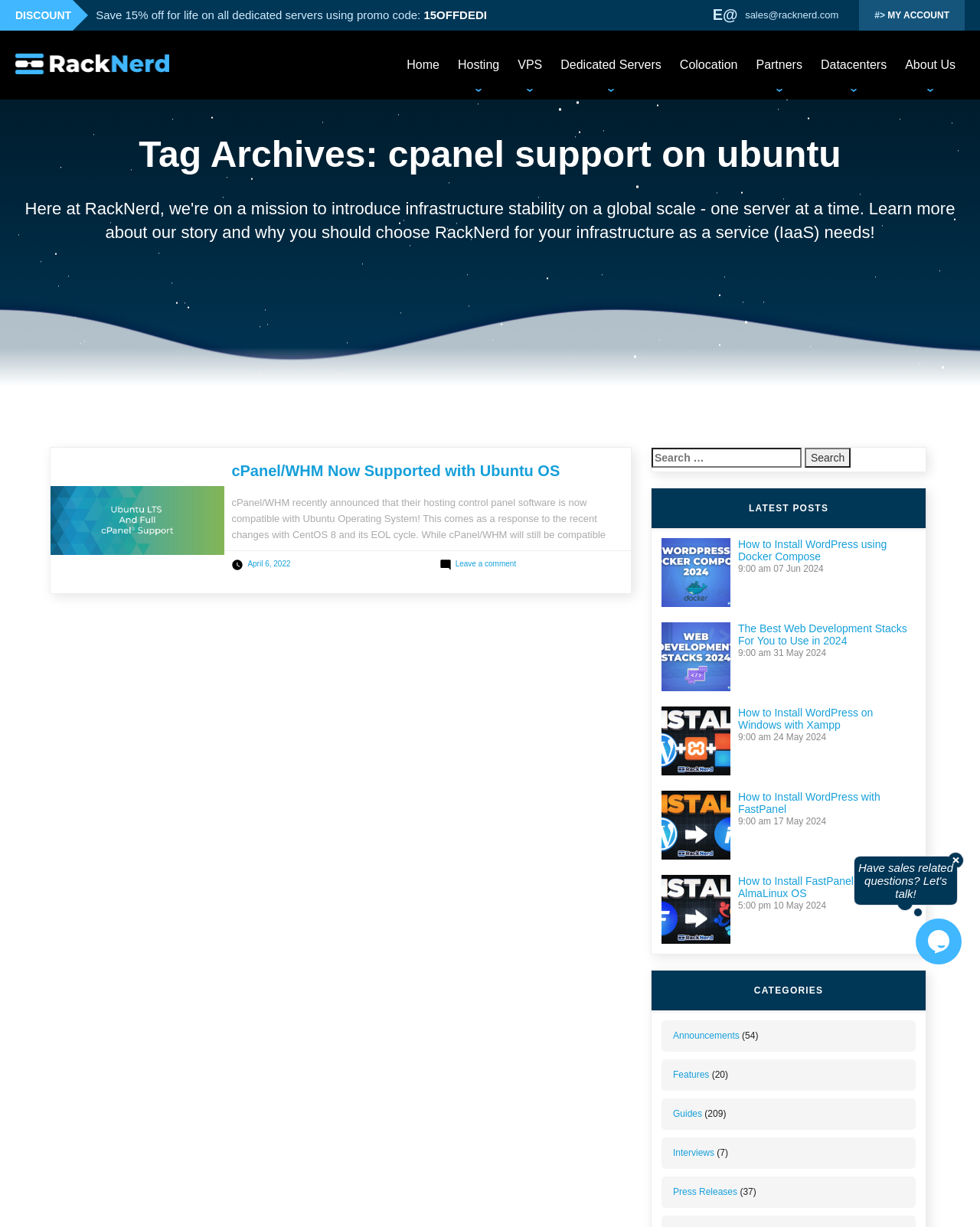Please identify the bounding box coordinates of the element on the webpage that should be clicked to follow this instruction: "Leave a comment on the article". The bounding box coordinates should be given as four float numbers between 0 and 1, formatted as [left, top, right, bottom].

[0.465, 0.456, 0.527, 0.463]